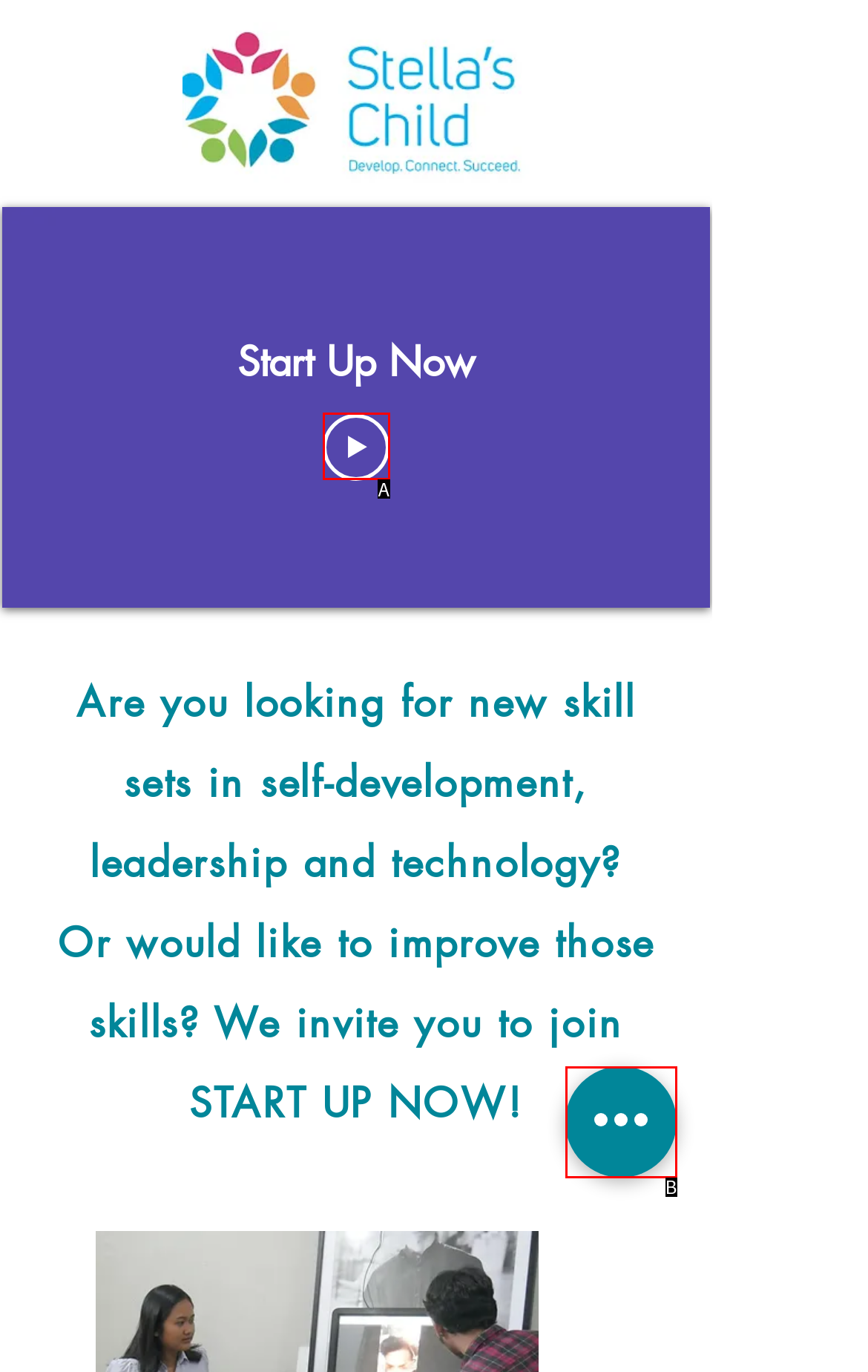Given the description: aria-label="Quick actions"
Identify the letter of the matching UI element from the options.

B